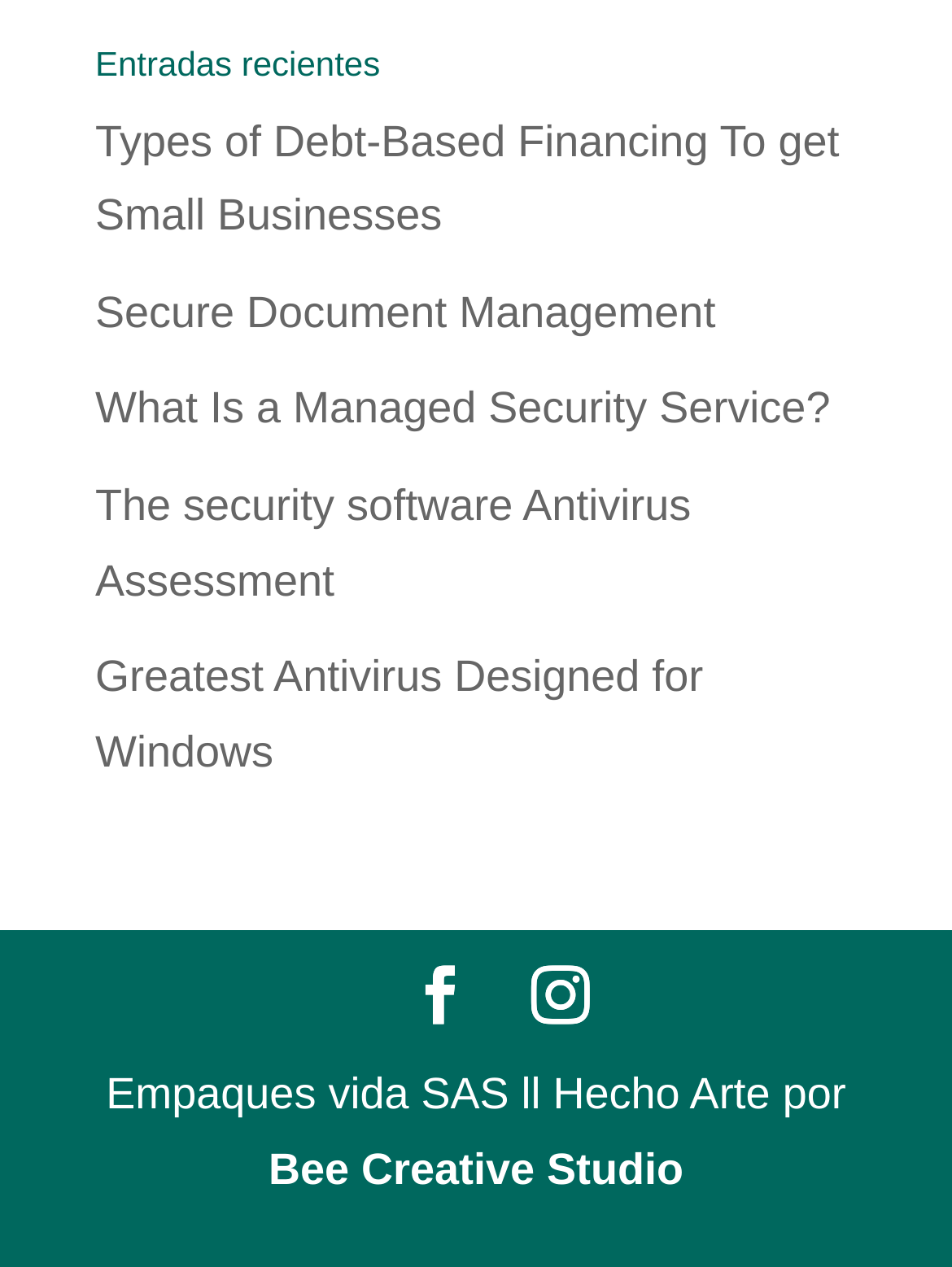Respond to the following query with just one word or a short phrase: 
What is the purpose of the webpage?

Blog or article listing